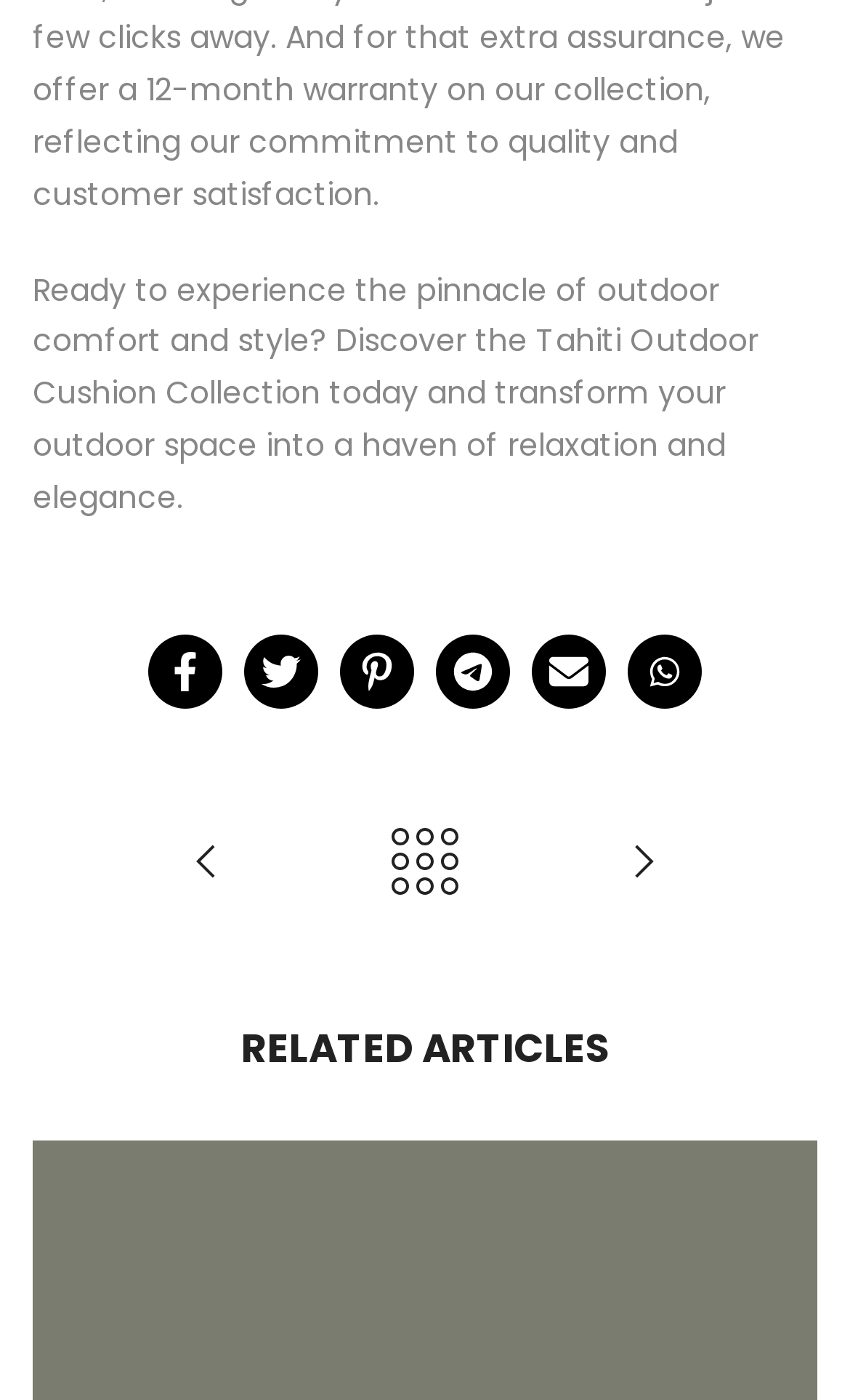Use the information in the screenshot to answer the question comprehensively: What is the purpose of the webpage?

I read the introductory text 'Ready to experience the pinnacle of outdoor comfort and style? Discover the Tahiti Outdoor Cushion Collection today and transform your outdoor space into a haven of relaxation and elegance.' which suggests that the purpose of the webpage is to promote the Tahiti Outdoor Cushion Collection.